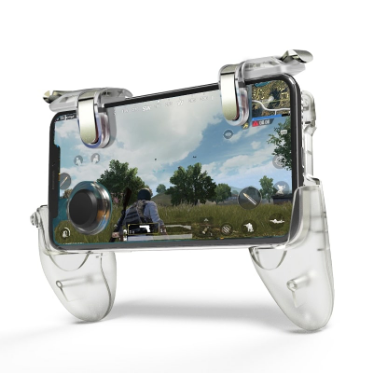Explain the image in a detailed way.

The image features a transparent handheld mobile game controller designed to enhance gaming experiences on a smartphone. The controller is shown supporting a mobile device, with two clip-on triggers positioned at the top for added control. The smartphone's screen displays an in-game scene, illustrating how the controller improves gameplay dynamics by allowing for simultaneous actions, akin to console gaming. The design emphasizes both ergonomic grip and ease of use, aiming to eliminate discomfort associated with prolonged mobile gaming sessions. This innovative controller enables gamers to perform micro-operations effortlessly, enhancing overall performance.